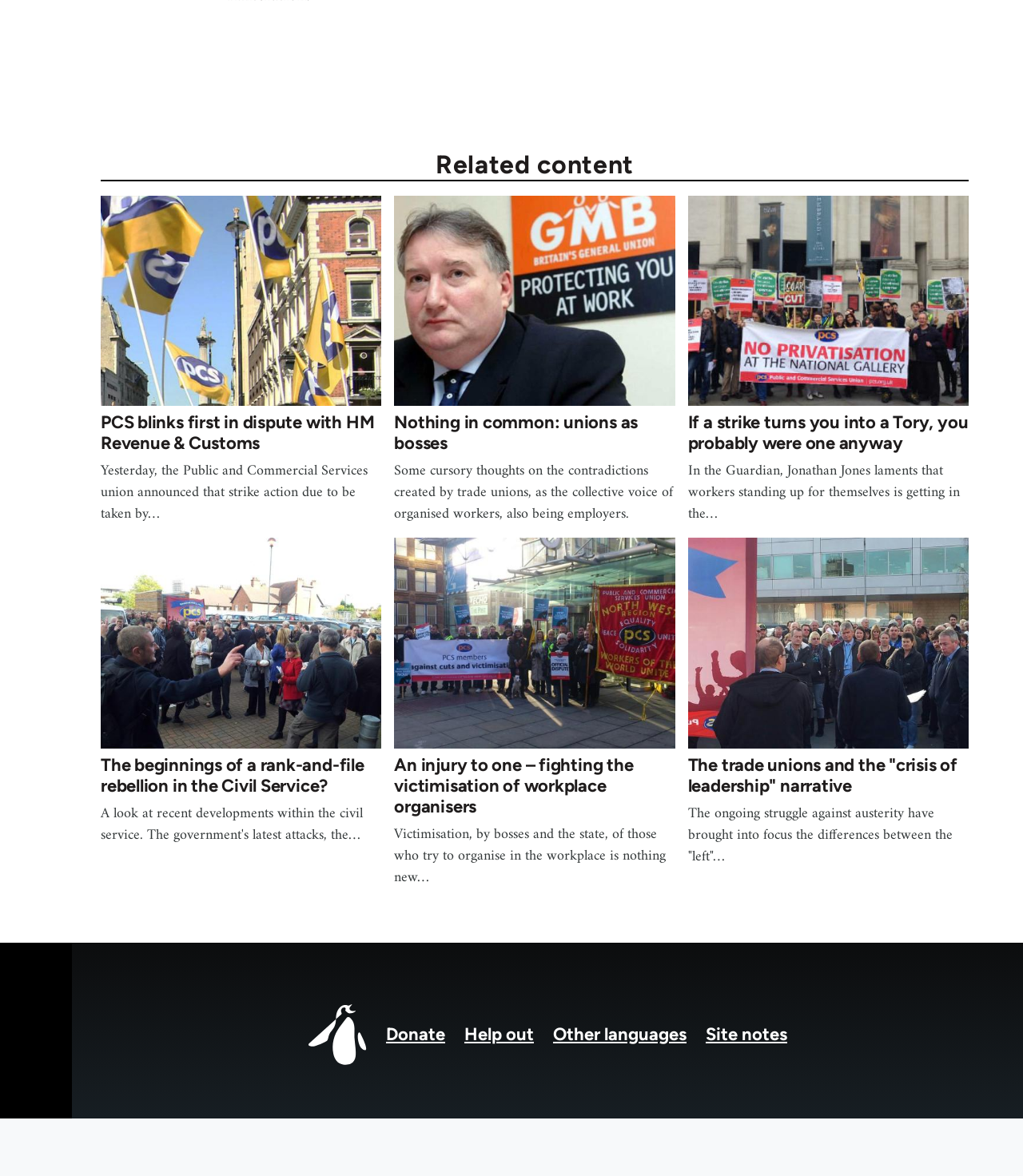Please find the bounding box coordinates of the element that you should click to achieve the following instruction: "Donate by clicking on the 'Donate' link". The coordinates should be presented as four float numbers between 0 and 1: [left, top, right, bottom].

[0.377, 0.871, 0.435, 0.889]